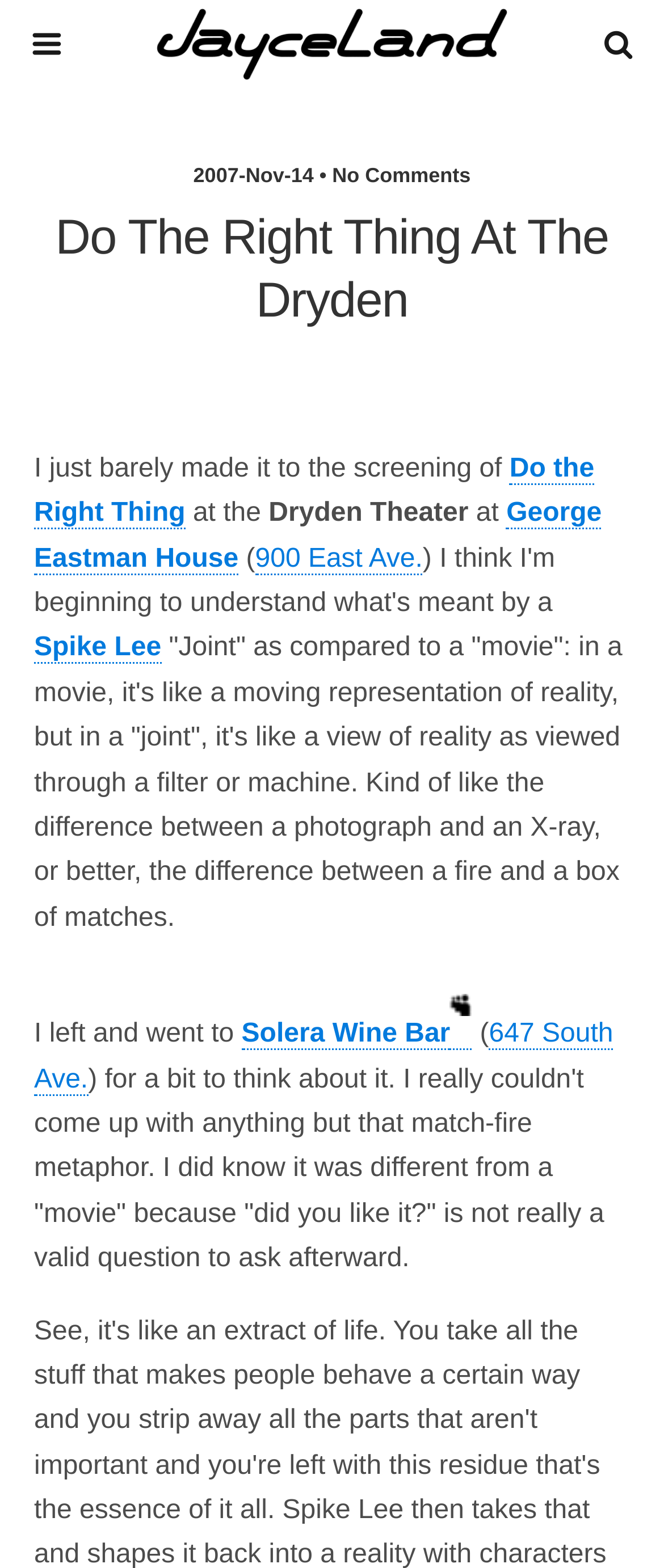What is the purpose of the textbox?
Provide a detailed and well-explained answer to the question.

The textbox is a UI element with the text 'Search this website…' and it is located near the top of the webpage with a bounding box coordinate of [0.053, 0.064, 0.756, 0.09]. It is likely used for searching the website.